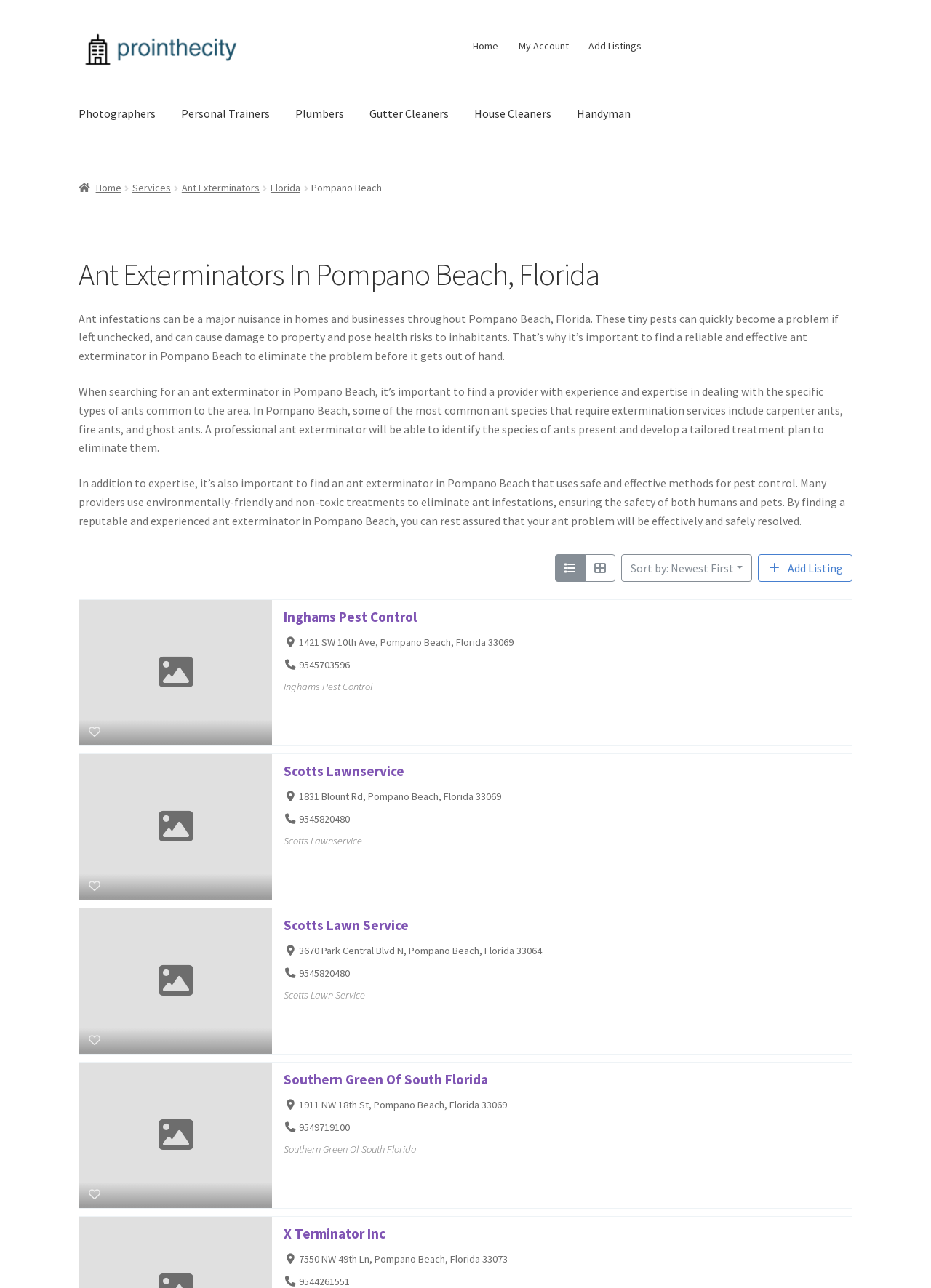Locate the bounding box coordinates of the element I should click to achieve the following instruction: "Click on the 'Add Listing' button".

[0.814, 0.43, 0.916, 0.451]